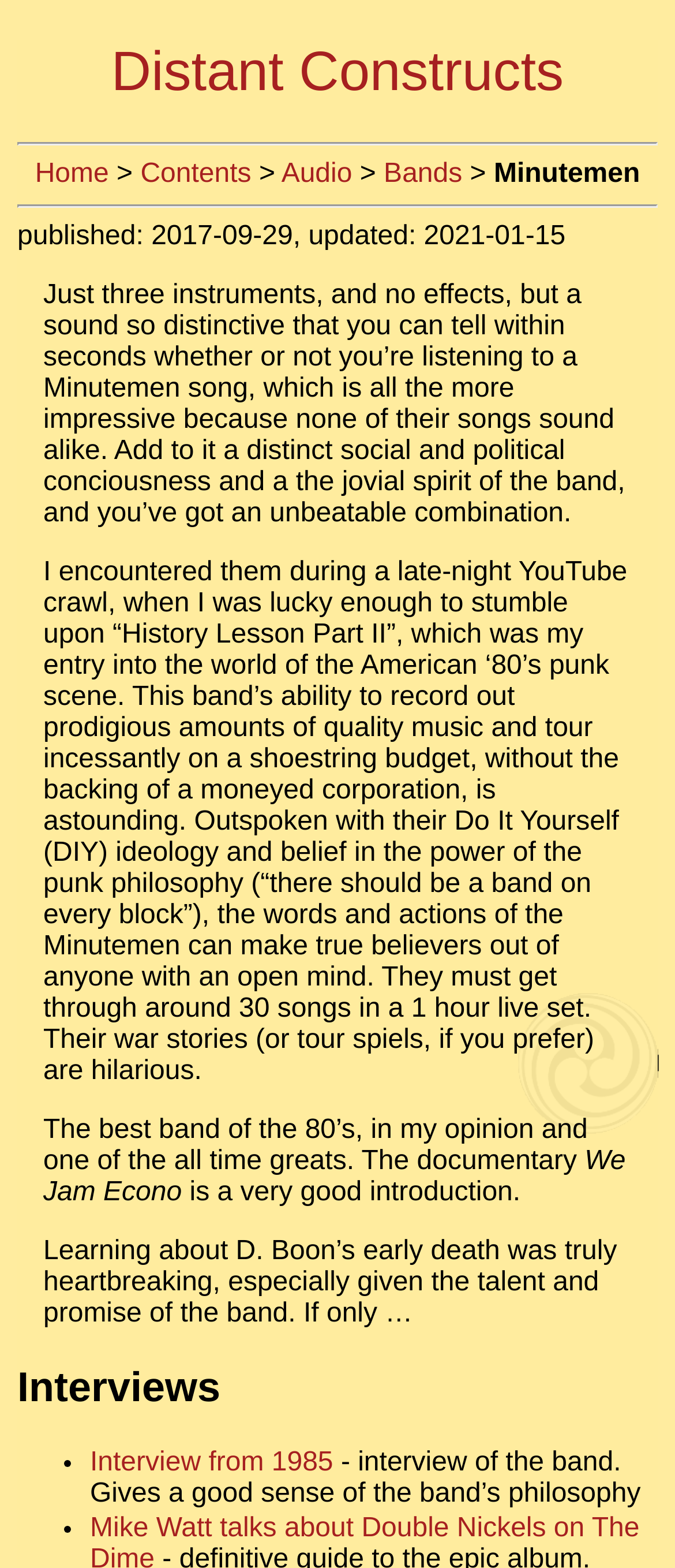What is the philosophy of the Minutemen?
Deliver a detailed and extensive answer to the question.

The webpage mentions that the Minutemen are outspoken with their Do It Yourself (DIY) ideology and belief in the power of the punk philosophy, which is mentioned in the second paragraph of the webpage.